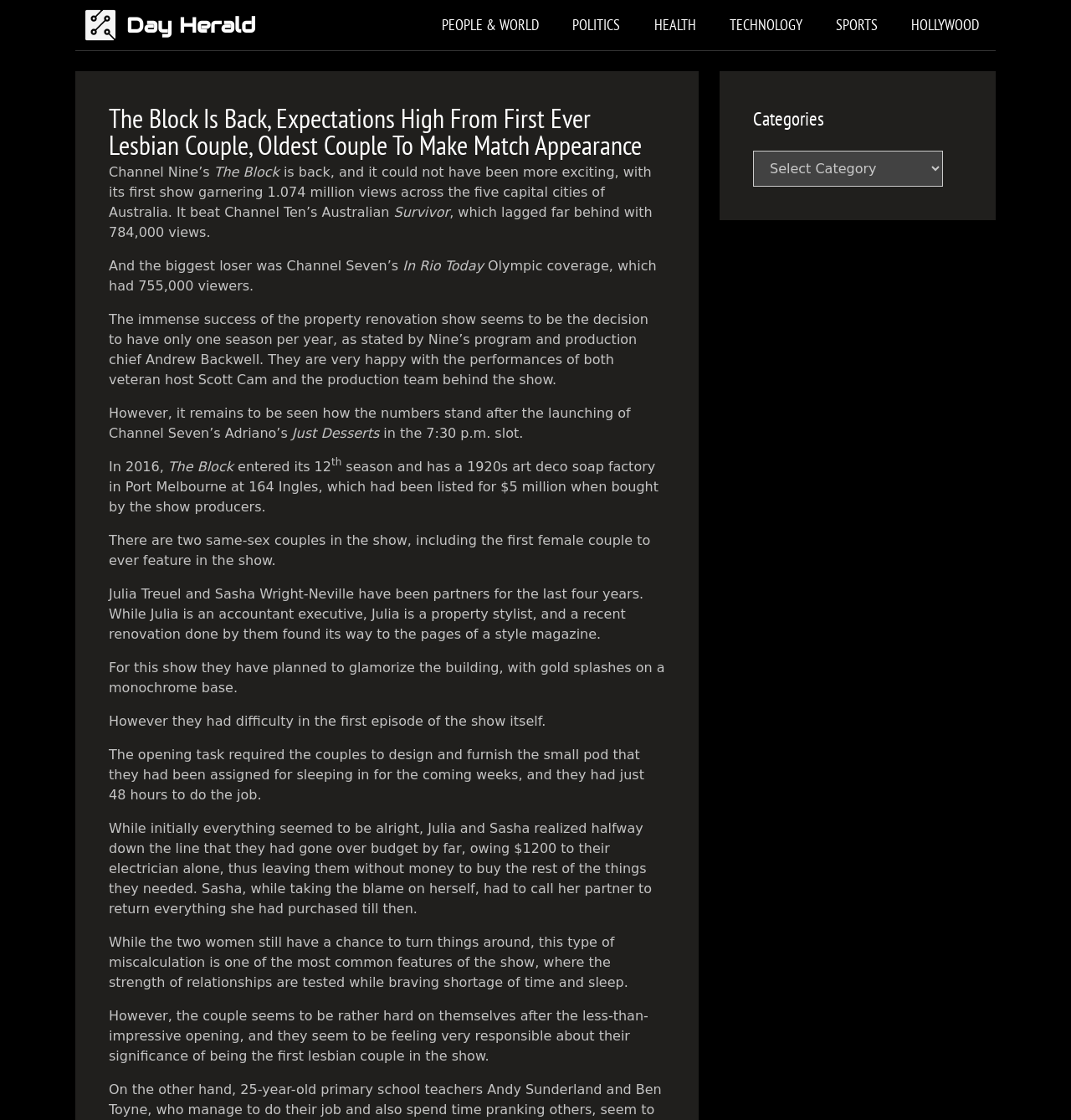From the webpage screenshot, identify the region described by Facebook. Provide the bounding box coordinates as (top-left x, top-left y, bottom-right x, bottom-right y), with each value being a floating point number between 0 and 1.

None